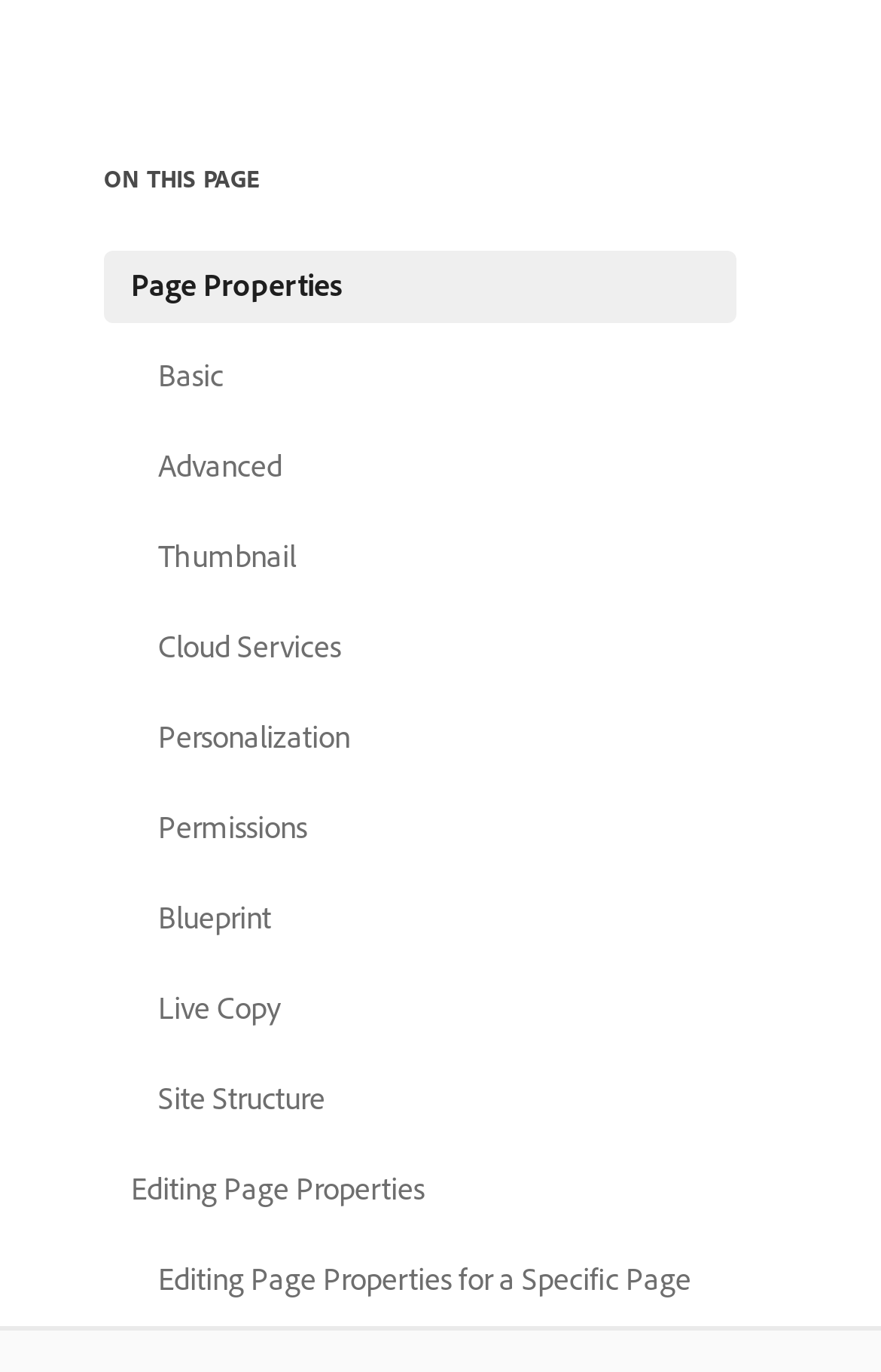Answer this question using a single word or a brief phrase:
What is the category of the link 'Thumbnail'?

Page Properties